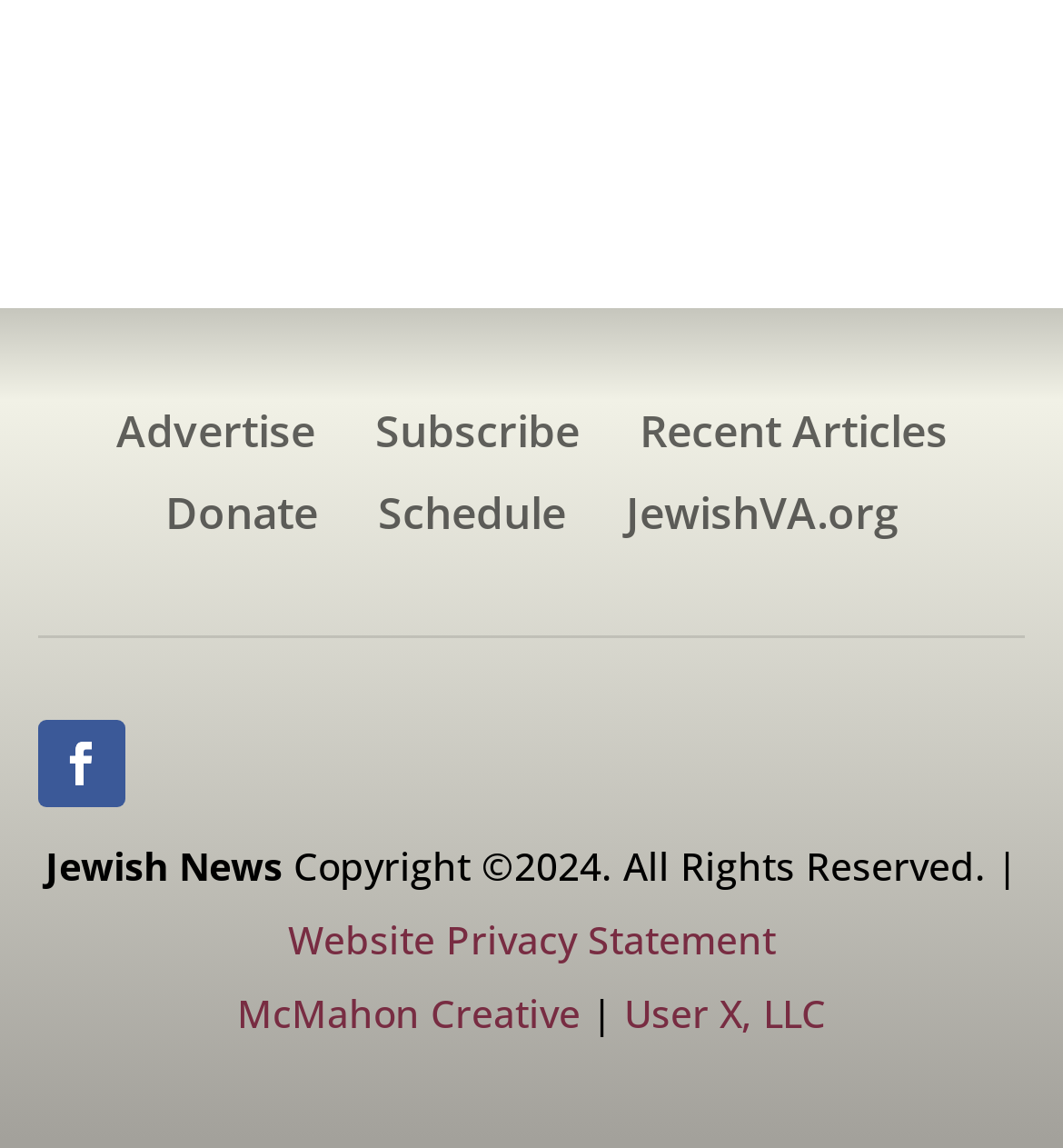Please answer the following question using a single word or phrase: 
What is the text of the first link on the top left?

Advertise